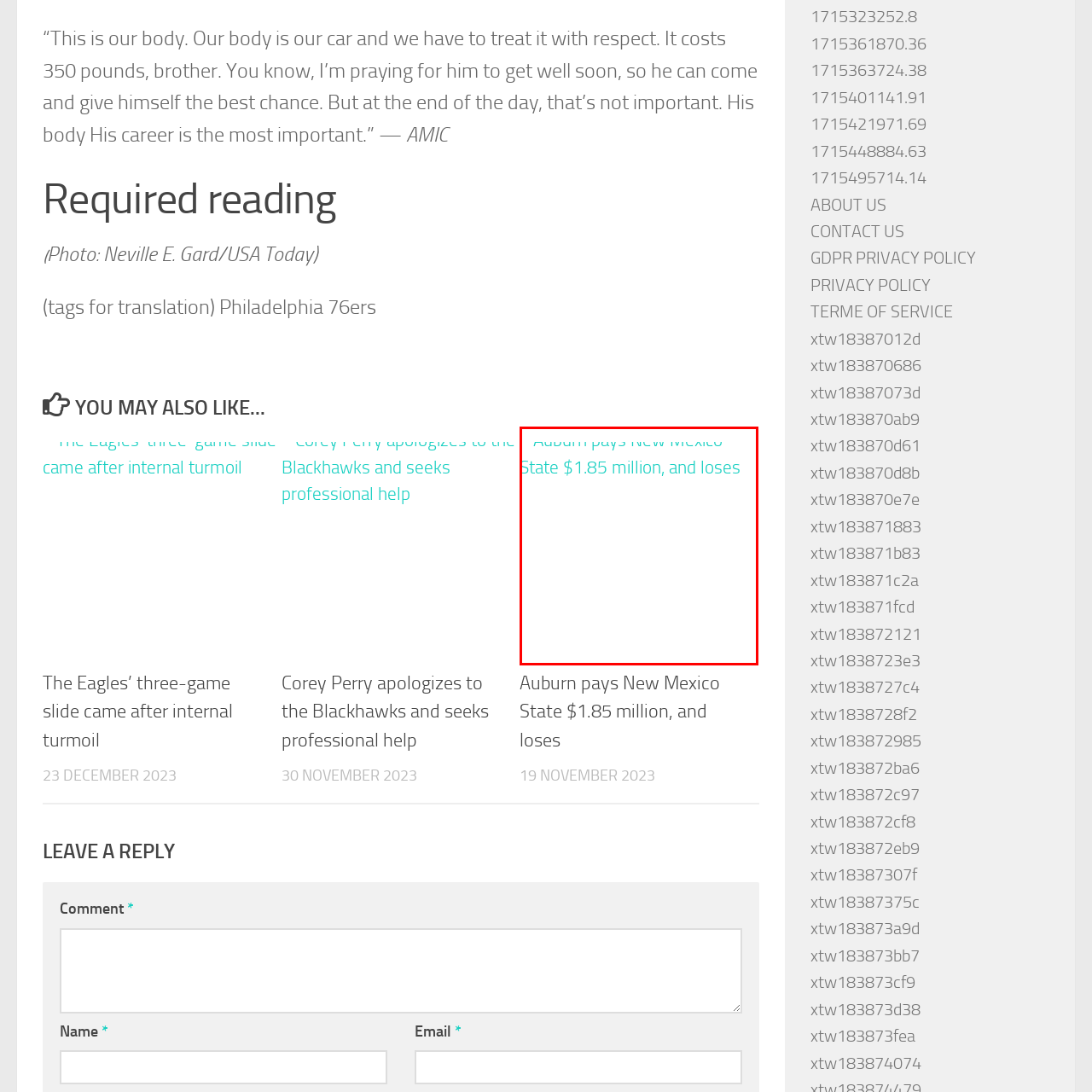Please scrutinize the portion of the image inside the purple boundary and provide an elaborate answer to the question below, relying on the visual elements: 
What is the outcome of the event described in the article?

The caption states that the article is titled 'Auburn pays New Mexico State $1.85 million, and loses.' This implies that the outcome of the event described in the article is a loss for Auburn.